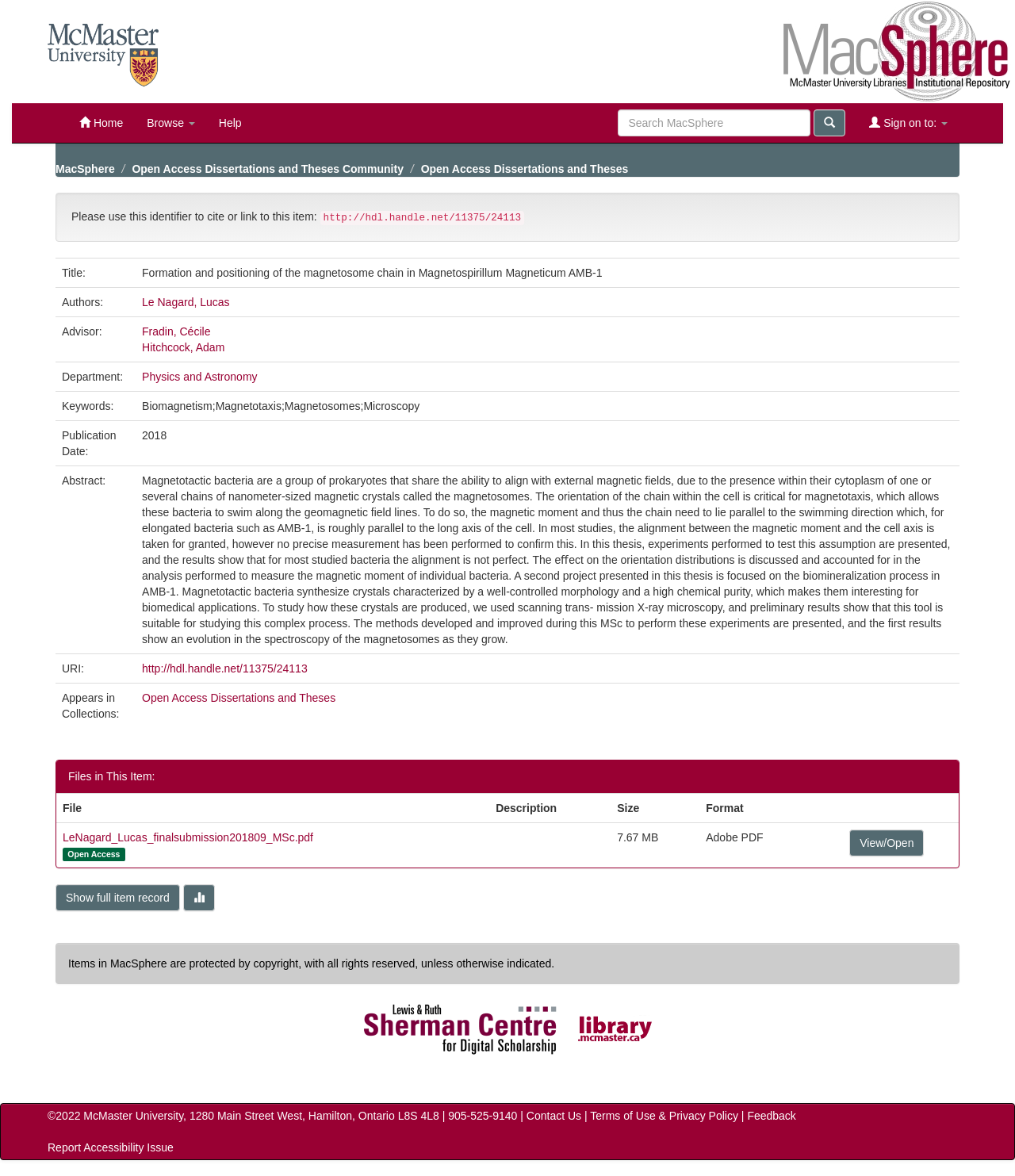Please find the bounding box coordinates of the element that you should click to achieve the following instruction: "Search". The coordinates should be presented as four float numbers between 0 and 1: [left, top, right, bottom].

[0.802, 0.093, 0.833, 0.116]